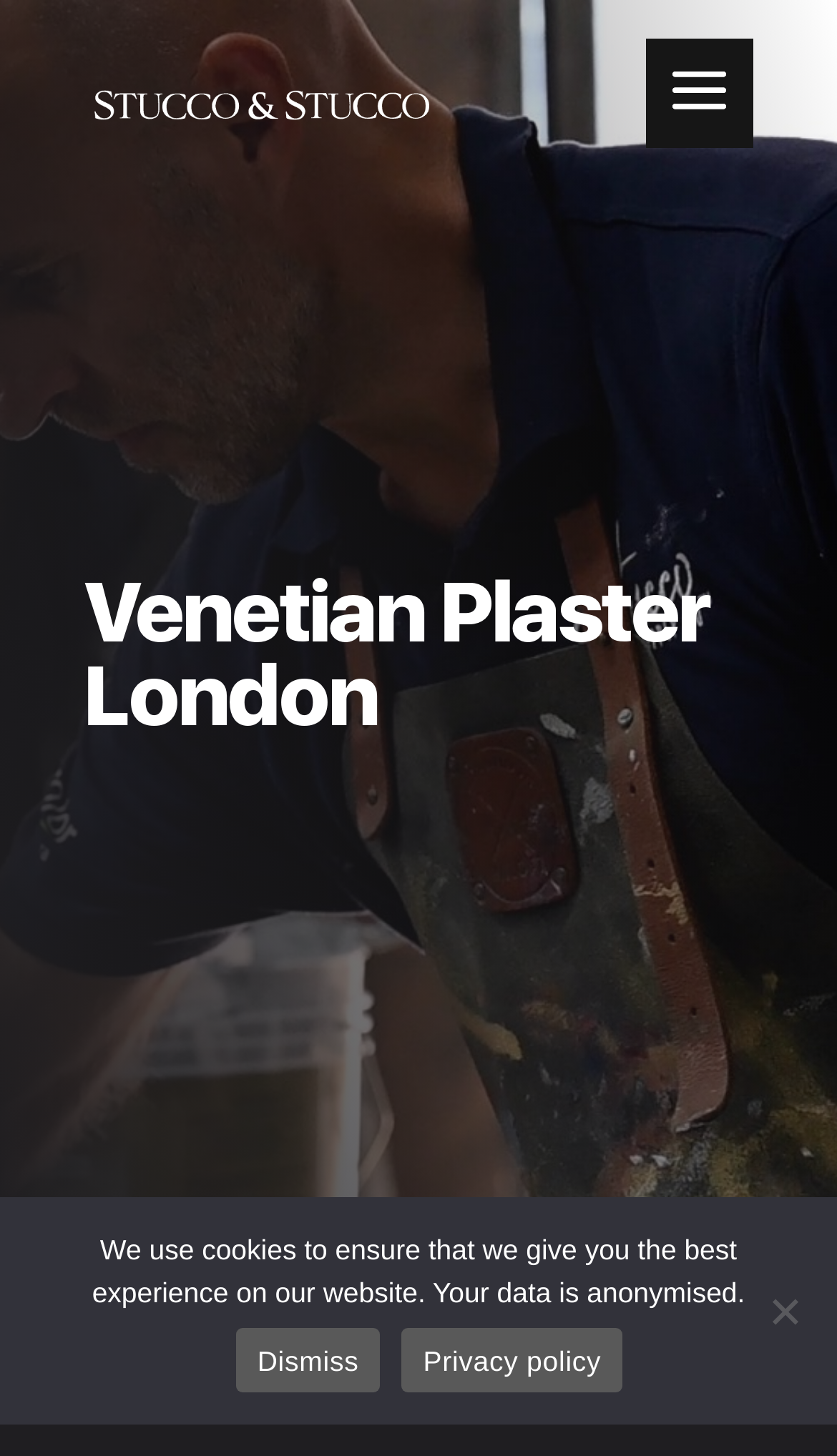Kindly respond to the following question with a single word or a brief phrase: 
What is the purpose of the dialog at the bottom of the webpage?

Cookie Notice